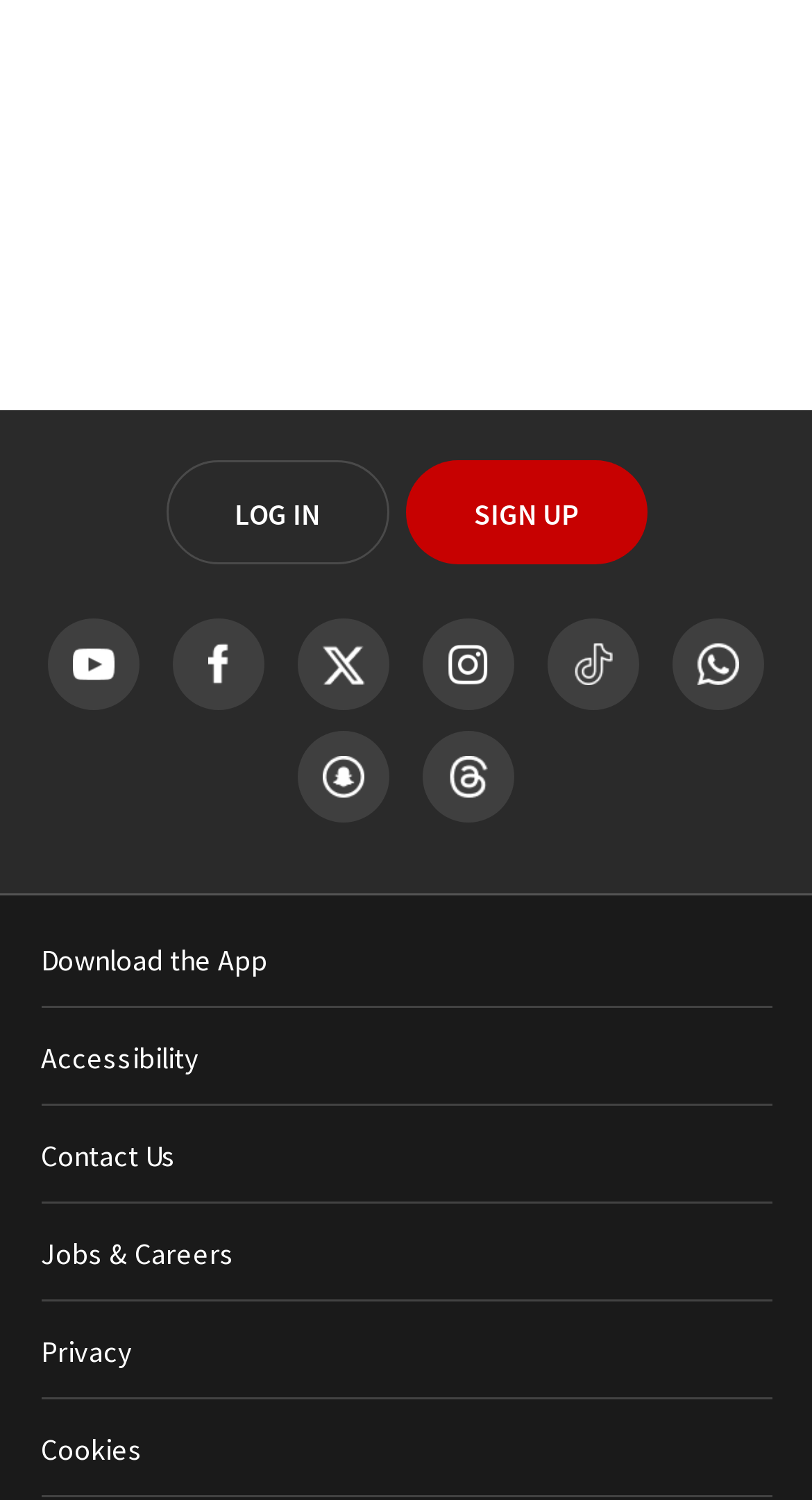Locate the bounding box coordinates of the element you need to click to accomplish the task described by this instruction: "Download the App".

[0.05, 0.627, 0.329, 0.652]